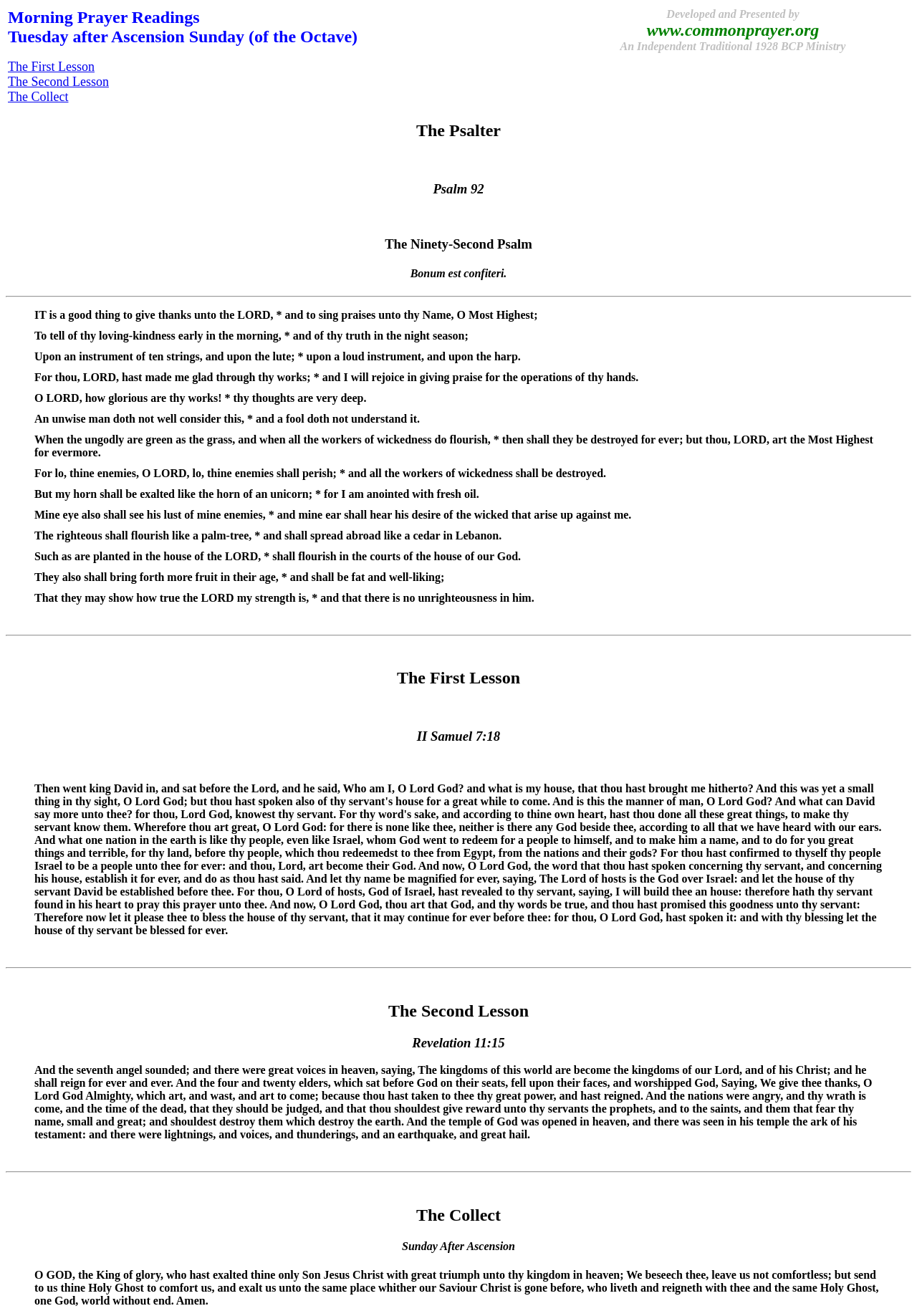Offer an extensive depiction of the webpage and its key elements.

The webpage is dedicated to Morning Prayer Propers by Day, specifically for Tuesday after Ascension Sunday (of the Octave). At the top, there is a table with two cells, one containing the title "Morning Prayer Readings Tuesday after Ascension Sunday (of the Octave) The First Lesson The Second Lesson The Collect" and the other containing the text "Developed and Presented by www.commonprayer.org An Independent Traditional 1928 BCP Ministry".

Below the table, there are four headings: "The Psalter", "Psalm 92", "The Ninety-Second Psalm", and "Bonum est confiteri". Following these headings, there is a horizontal separator line.

The main content of the page is a blockquote containing the text of Psalm 92, divided into 19 sections with blank lines in between. The text is written in a poetic style, with phrases such as "IT is a good thing to give thanks unto the LORD, * and to sing praises unto thy Name, O Most Highest;" and "The righteous shall flourish like a palm-tree, * and shall spread abroad like a cedar in Lebanon."

After the Psalm, there is another horizontal separator line, followed by three sections: "The First Lesson", "The Second Lesson", and "The Collect". Each section has a heading with the title, followed by a blockquote containing the corresponding text. "The First Lesson" is from II Samuel 7:18, "The Second Lesson" is from Revelation 11:15, and "The Collect" is a prayer for Sunday After Ascension.

Throughout the page, there are no images, but there are several horizontal separator lines dividing the different sections. The overall layout is organized and easy to follow, with clear headings and concise text.